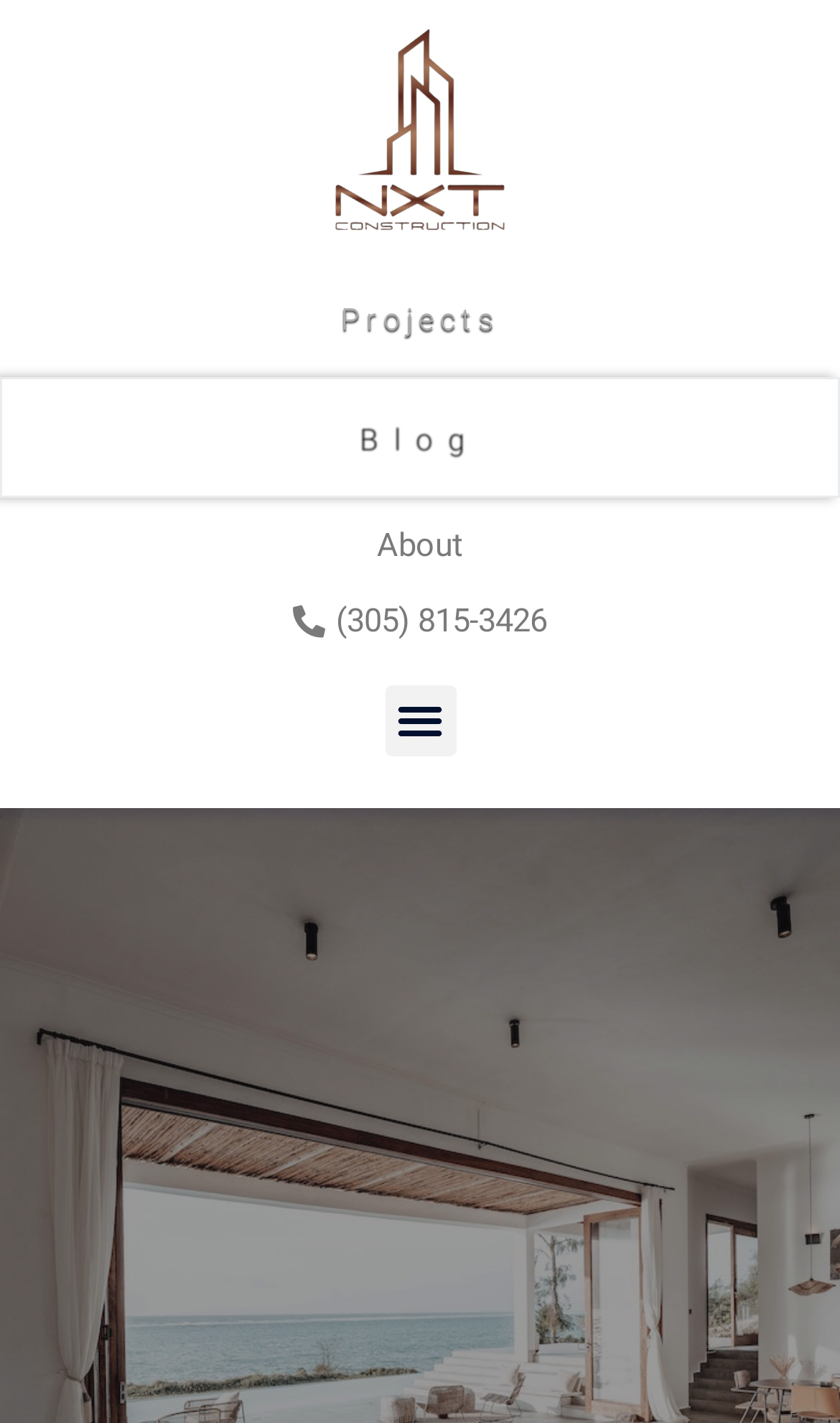How many links are in the main navigation menu?
Look at the webpage screenshot and answer the question with a detailed explanation.

I counted the number of link elements with y1 values between 0.183 and 0.465, which are the 'Projects', 'Blog', 'About', and '(305) 815-3426' links, and found that there are 4 links in the main navigation menu.